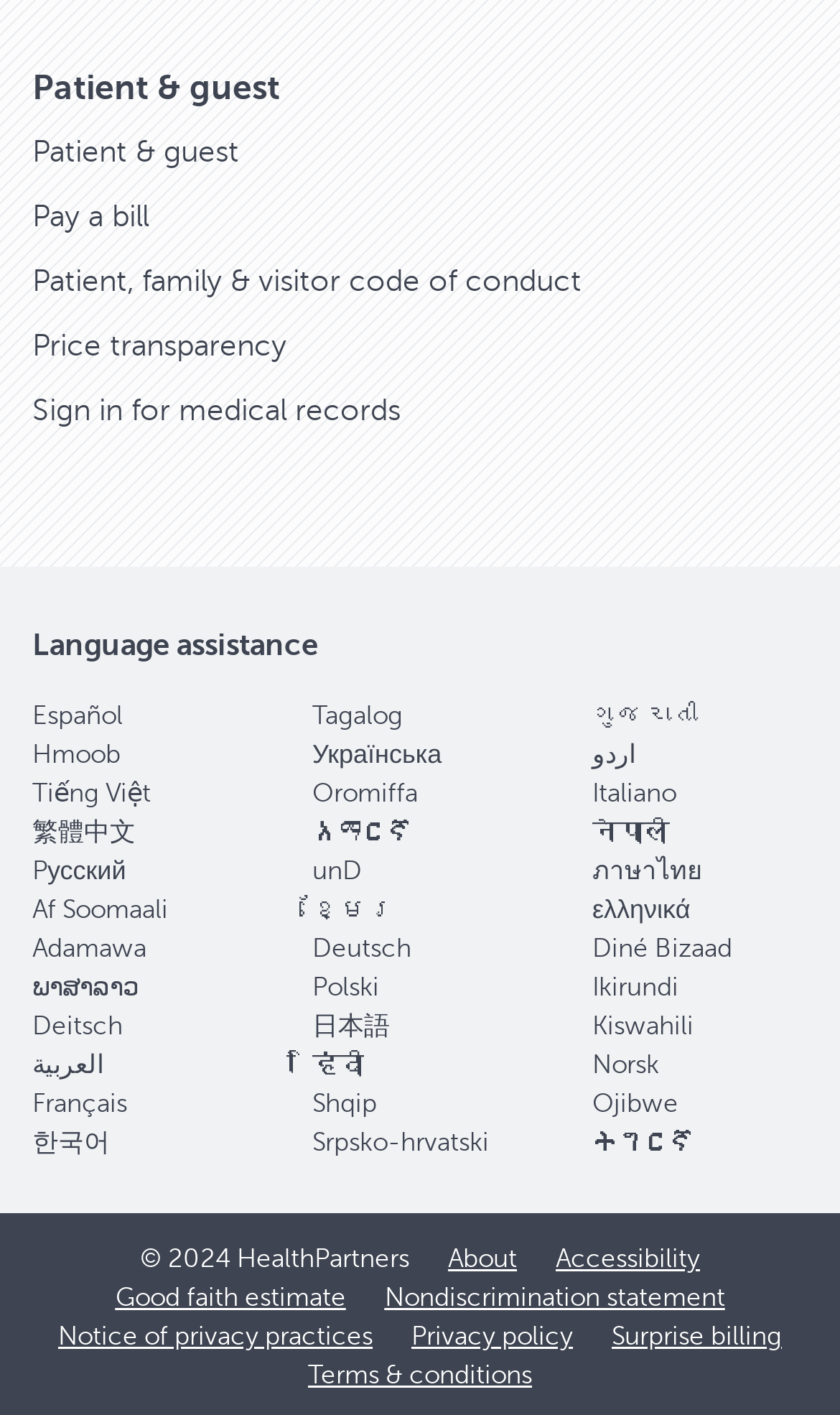Use a single word or phrase to answer the question: 
What is the purpose of the 'Language assistance' section?

To provide language support